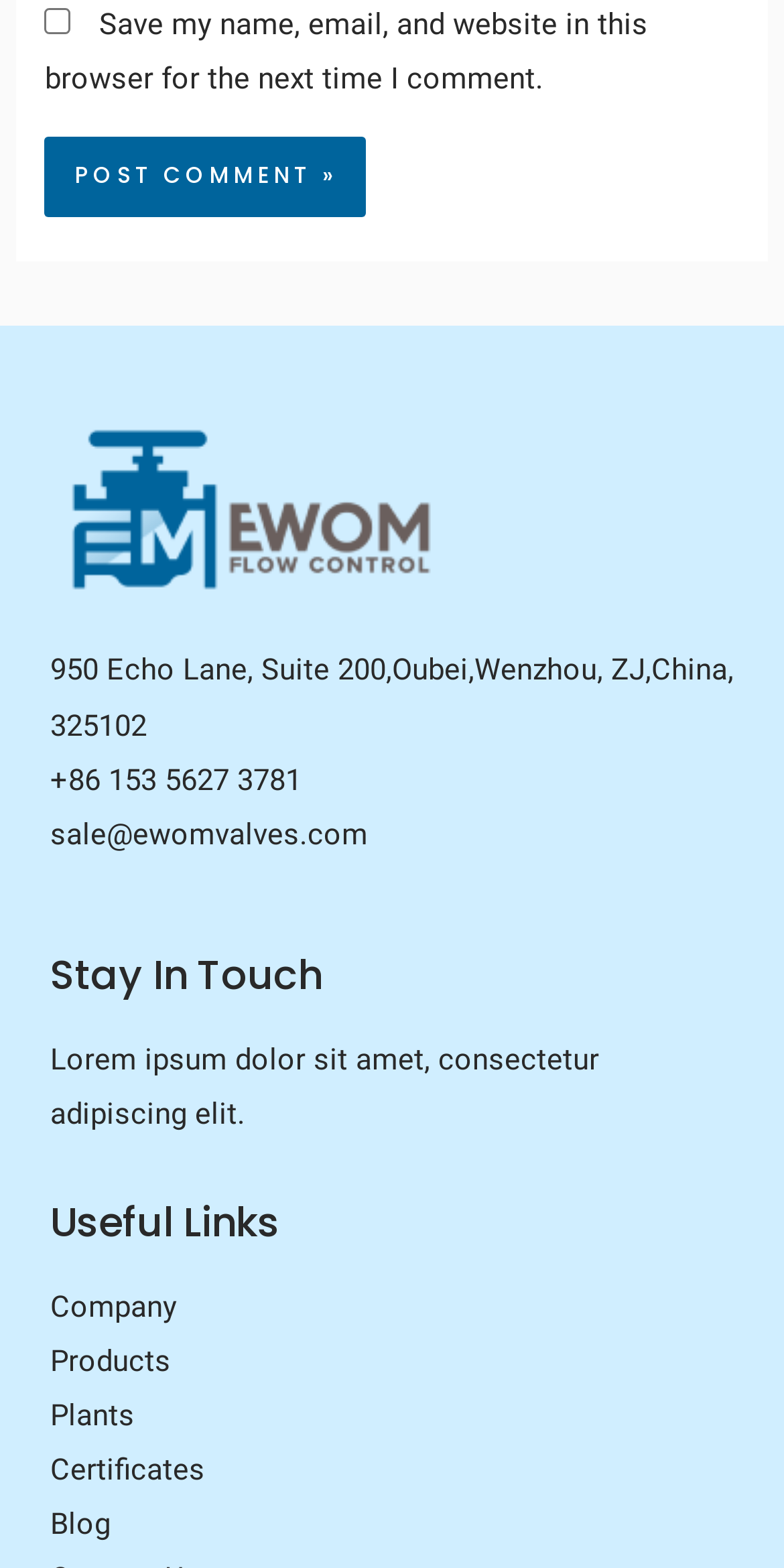Using the description "Blog", locate and provide the bounding box of the UI element.

[0.064, 0.96, 0.141, 0.983]